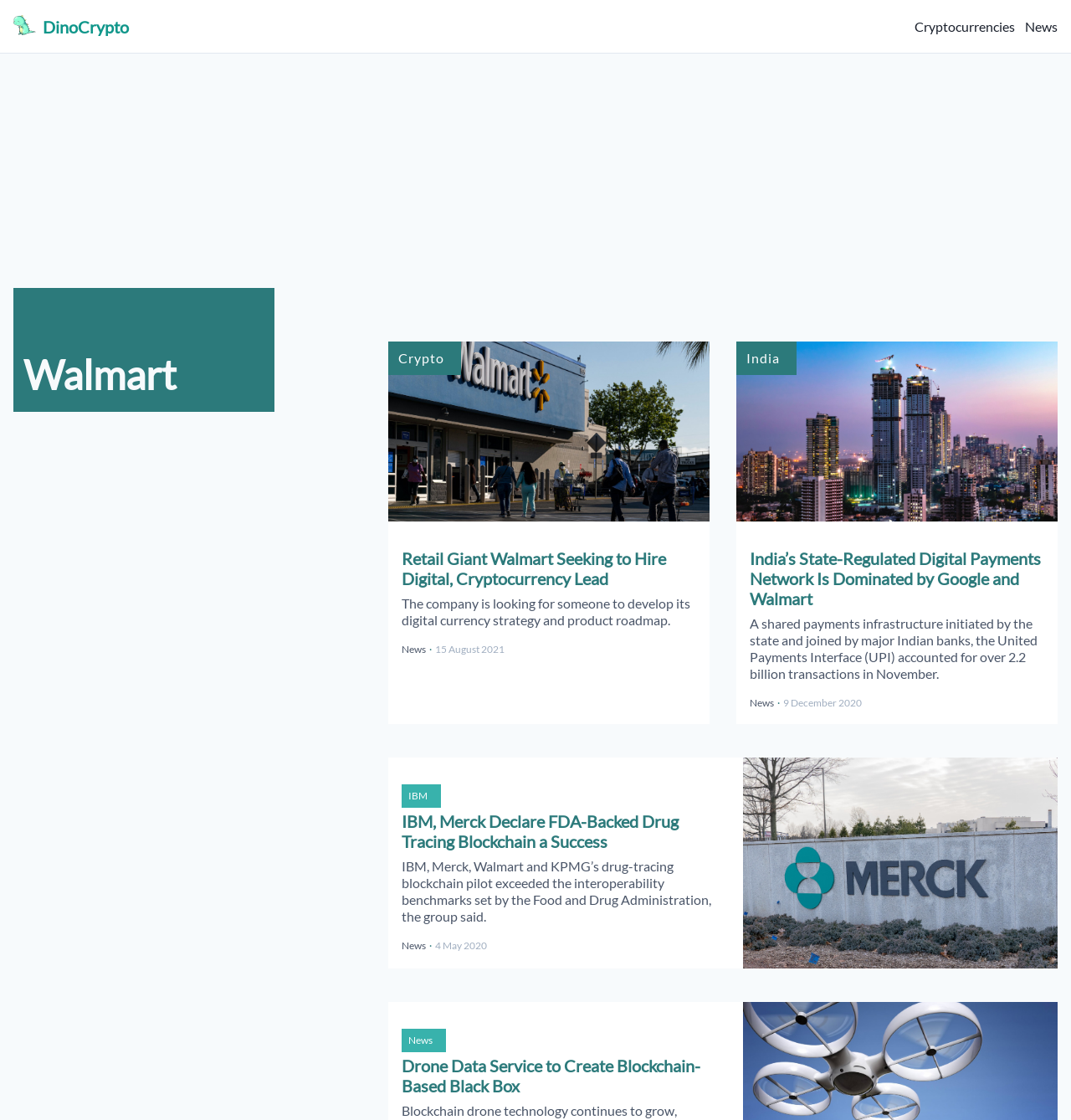Please identify the coordinates of the bounding box for the clickable region that will accomplish this instruction: "Click on Cryptocurrencies".

[0.854, 0.009, 0.948, 0.038]